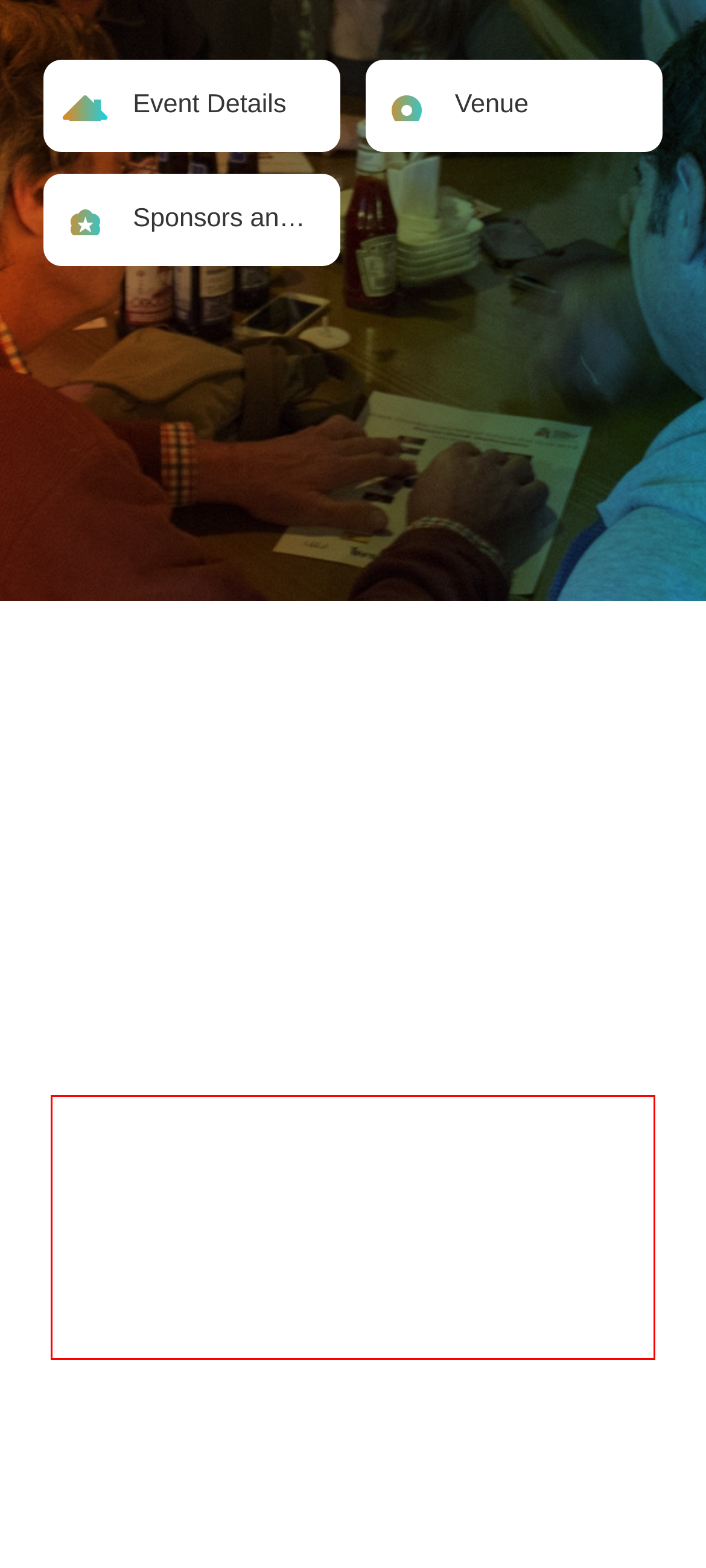Look at the screenshot of the webpage, locate the red rectangle bounding box, and generate the text content that it contains.

Open to all staff of international schools, each school can enter a maximum of 3 teams with six people in each. Join us for the fun evening of discounted food and drinks, and compete for a big win for your school charity! All proceeds to the charity of the winning school!